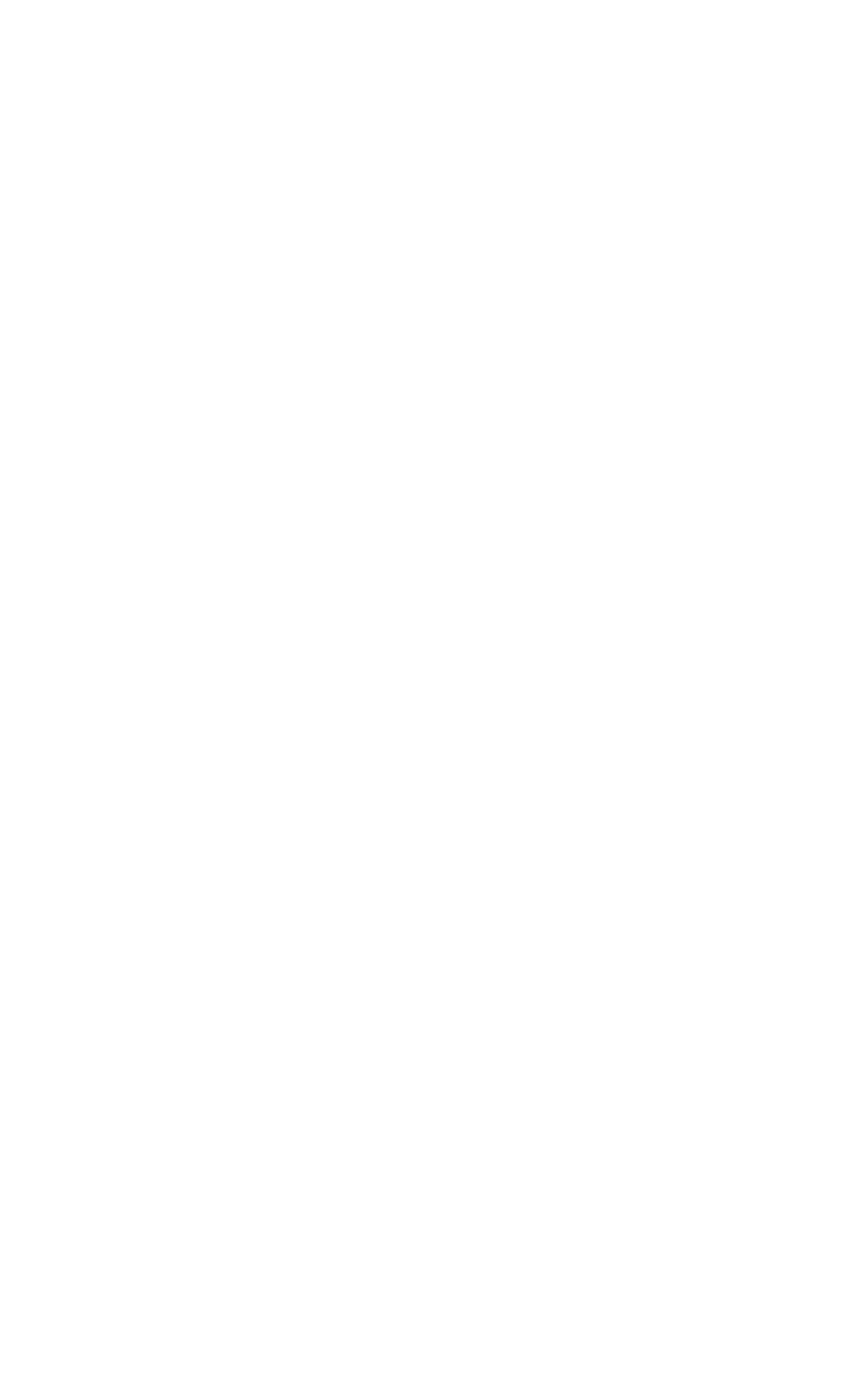Predict the bounding box coordinates of the UI element that matches this description: "here". The coordinates should be in the format [left, top, right, bottom] with each value between 0 and 1.

[0.554, 0.2, 0.638, 0.229]